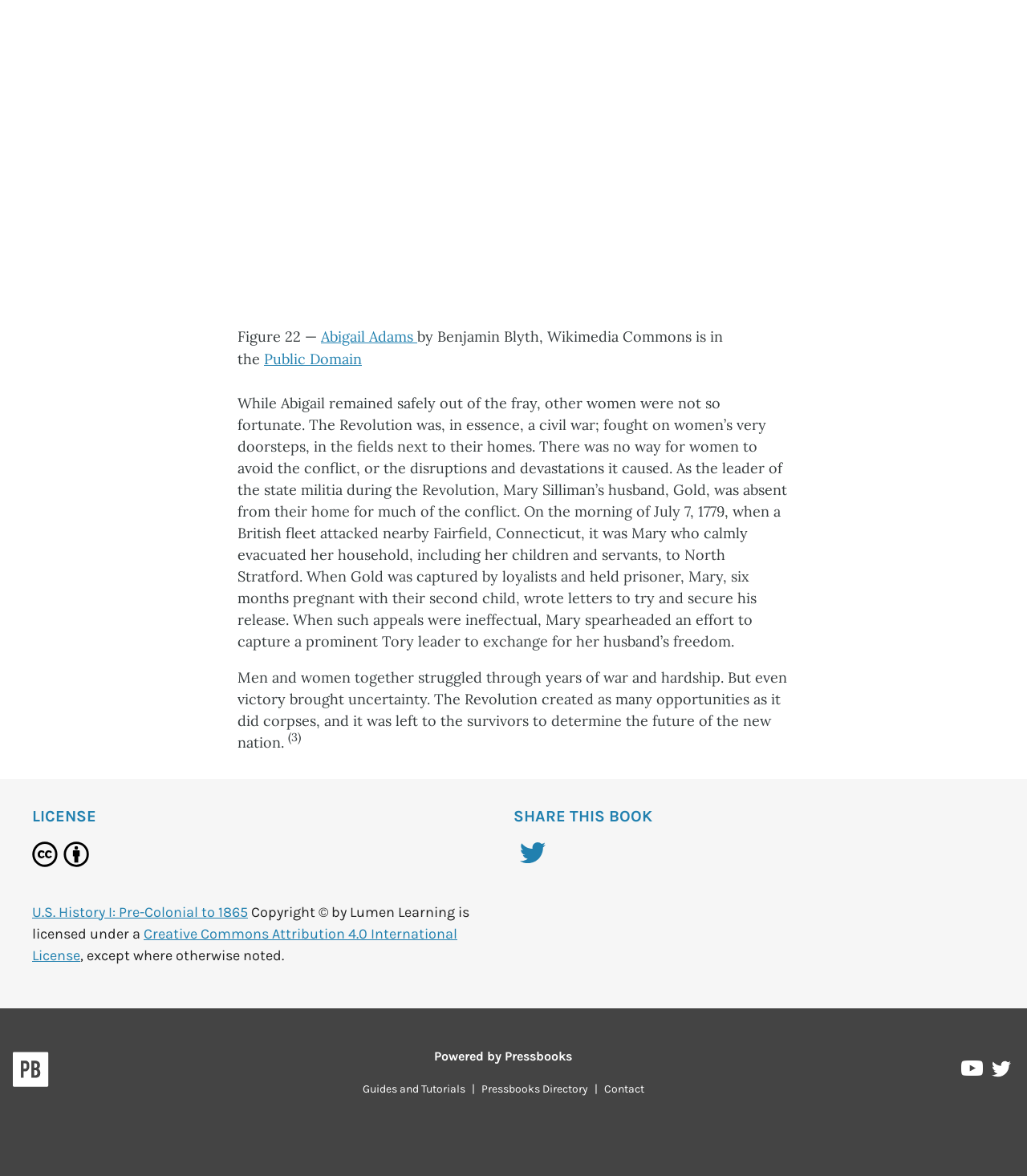Can you find the bounding box coordinates for the UI element given this description: "https://drf.uky.edu/catalog/1940s/drf1945062101/drf1945062101_24_4"? Provide the coordinates as four float numbers between 0 and 1: [left, top, right, bottom].

None